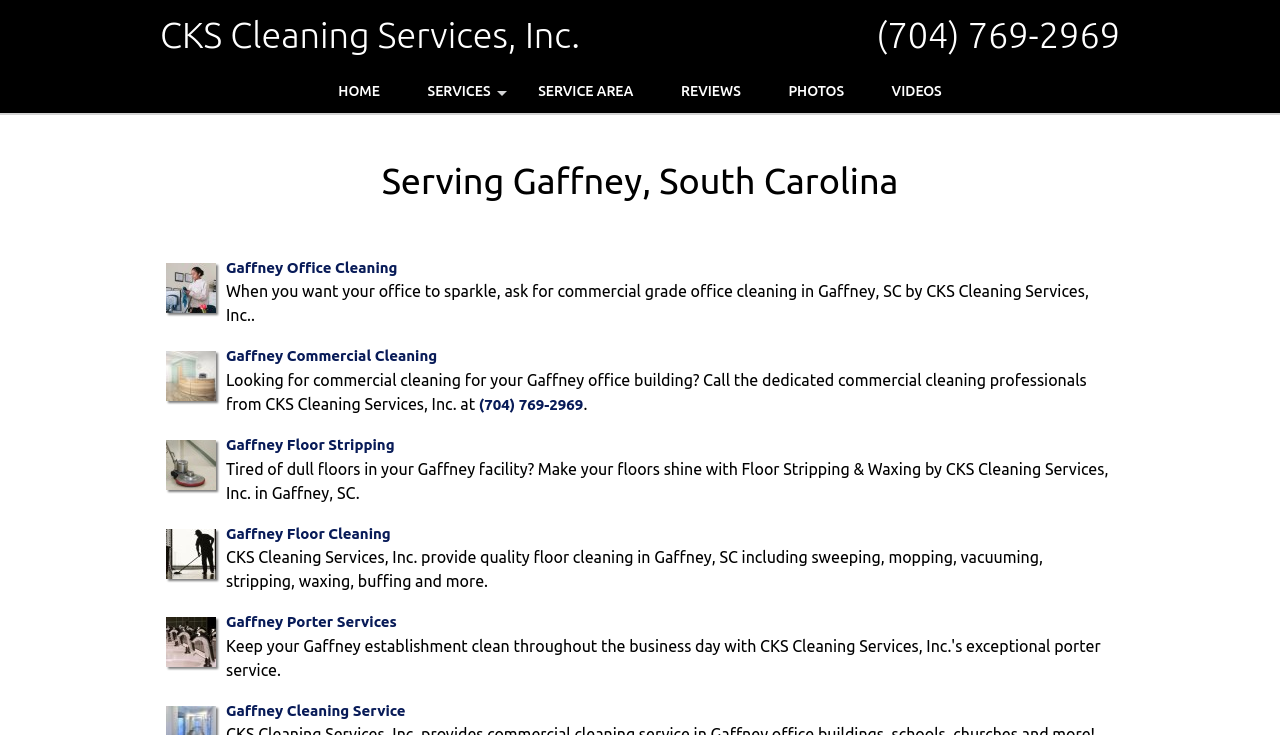Please locate and generate the primary heading on this webpage.

CKS Cleaning Services, Inc.